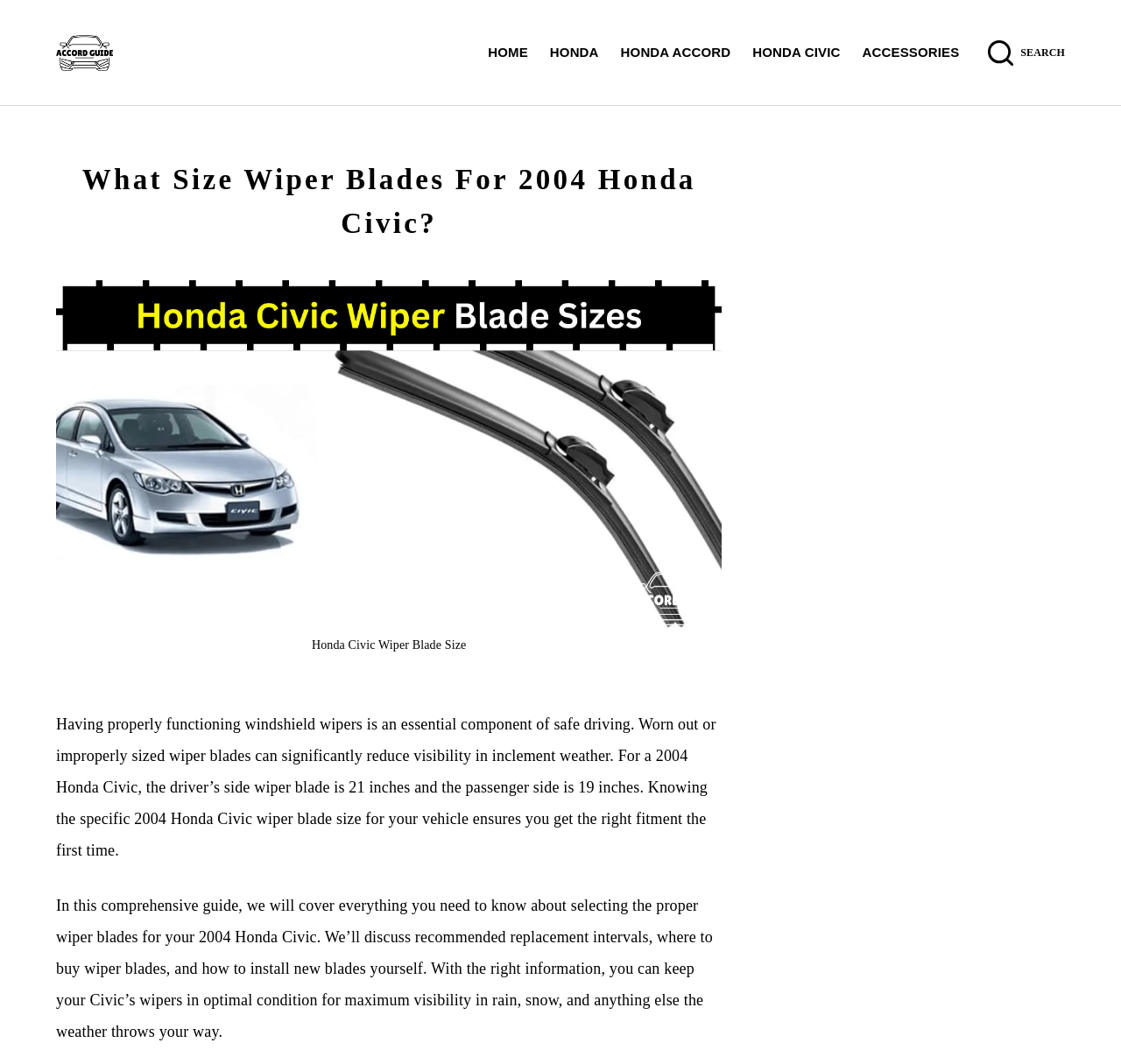Please identify the bounding box coordinates of the clickable region that I should interact with to perform the following instruction: "Skip to content". The coordinates should be expressed as four float numbers between 0 and 1, i.e., [left, top, right, bottom].

[0.0, 0.0, 0.031, 0.016]